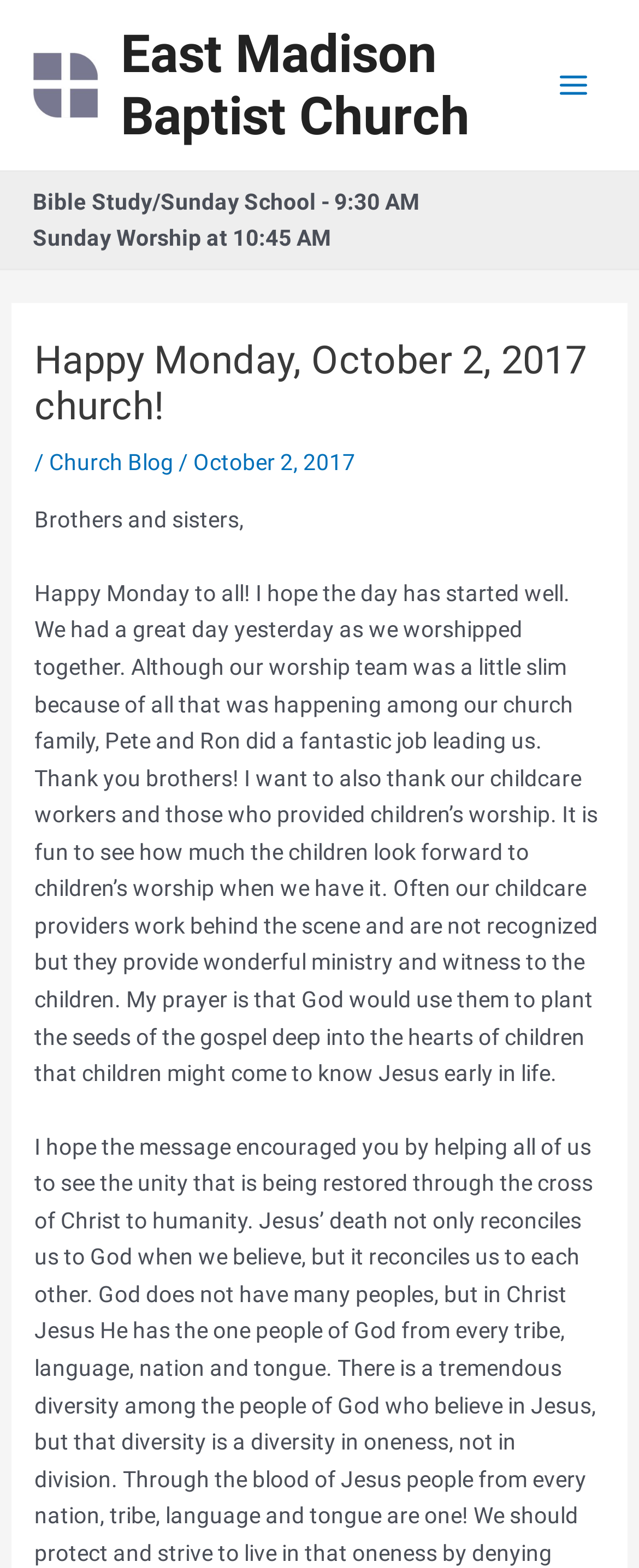Find the bounding box of the UI element described as: "alt="East Madison Baptist Church"". The bounding box coordinates should be given as four float values between 0 and 1, i.e., [left, top, right, bottom].

[0.051, 0.044, 0.154, 0.061]